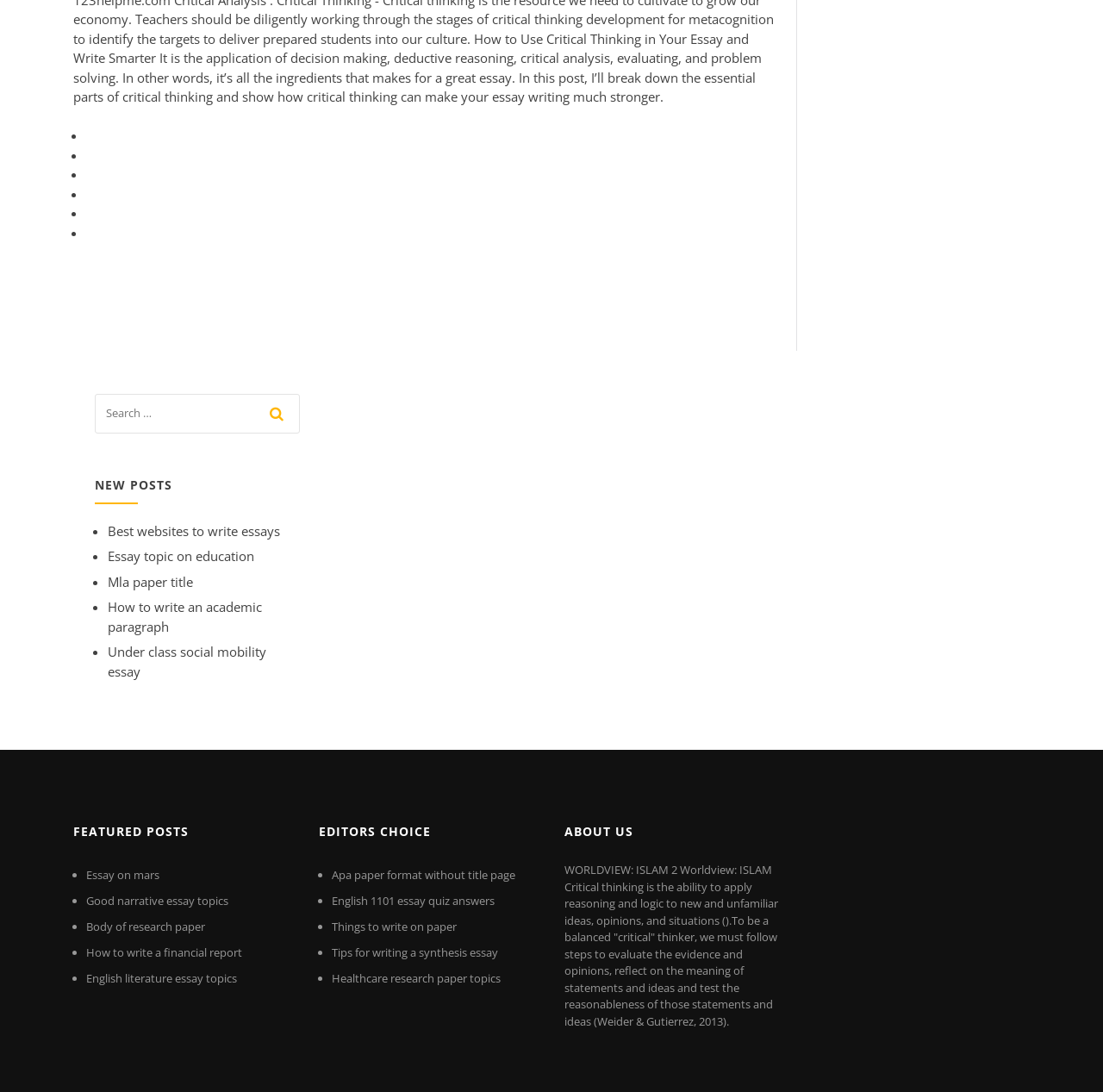What is the topic of the first link in the 'FEATURED POSTS' section?
Using the image as a reference, answer with just one word or a short phrase.

Essay on mars